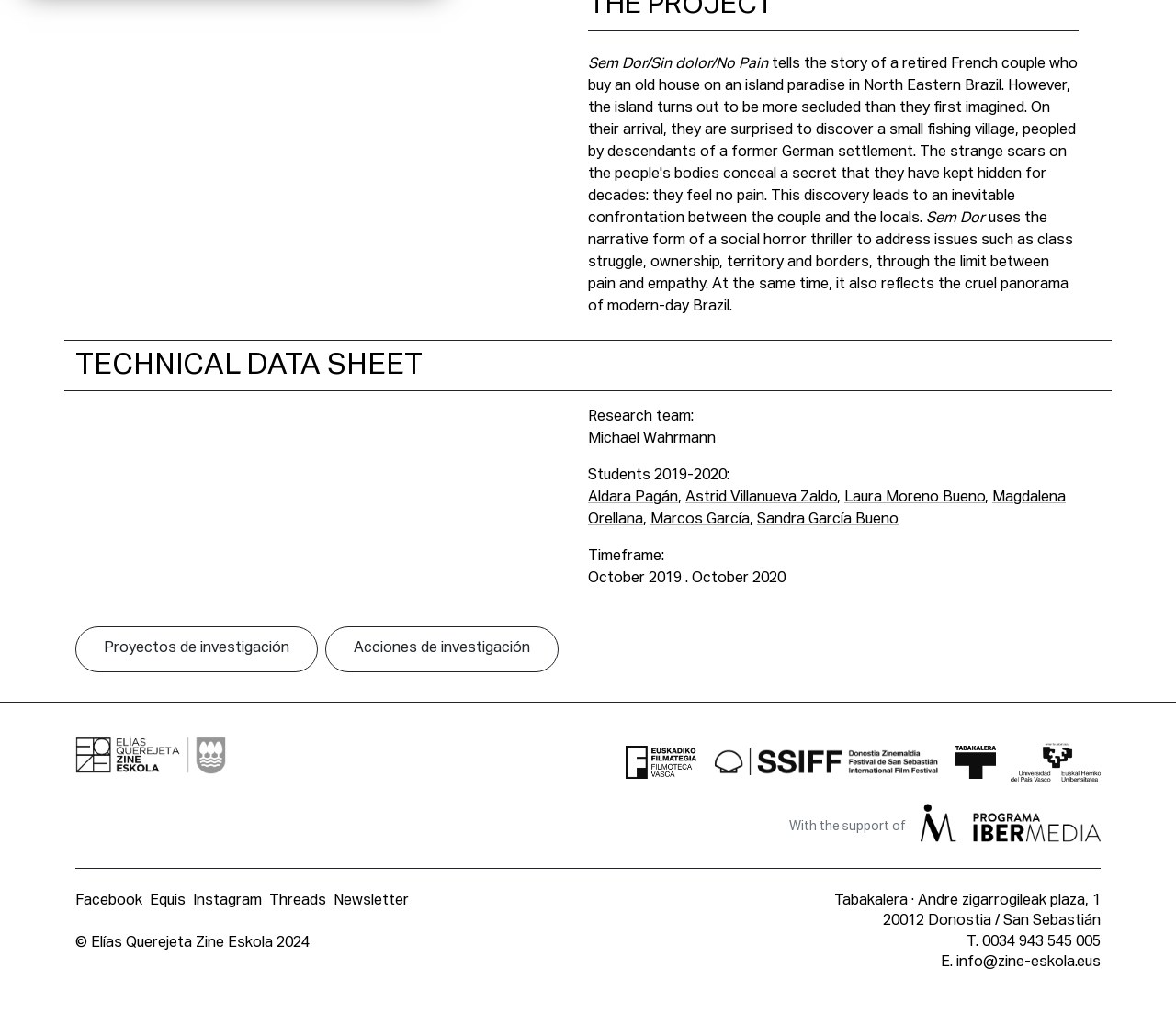Please give a short response to the question using one word or a phrase:
What is the timeframe of the project?

October 2019 - October 2020